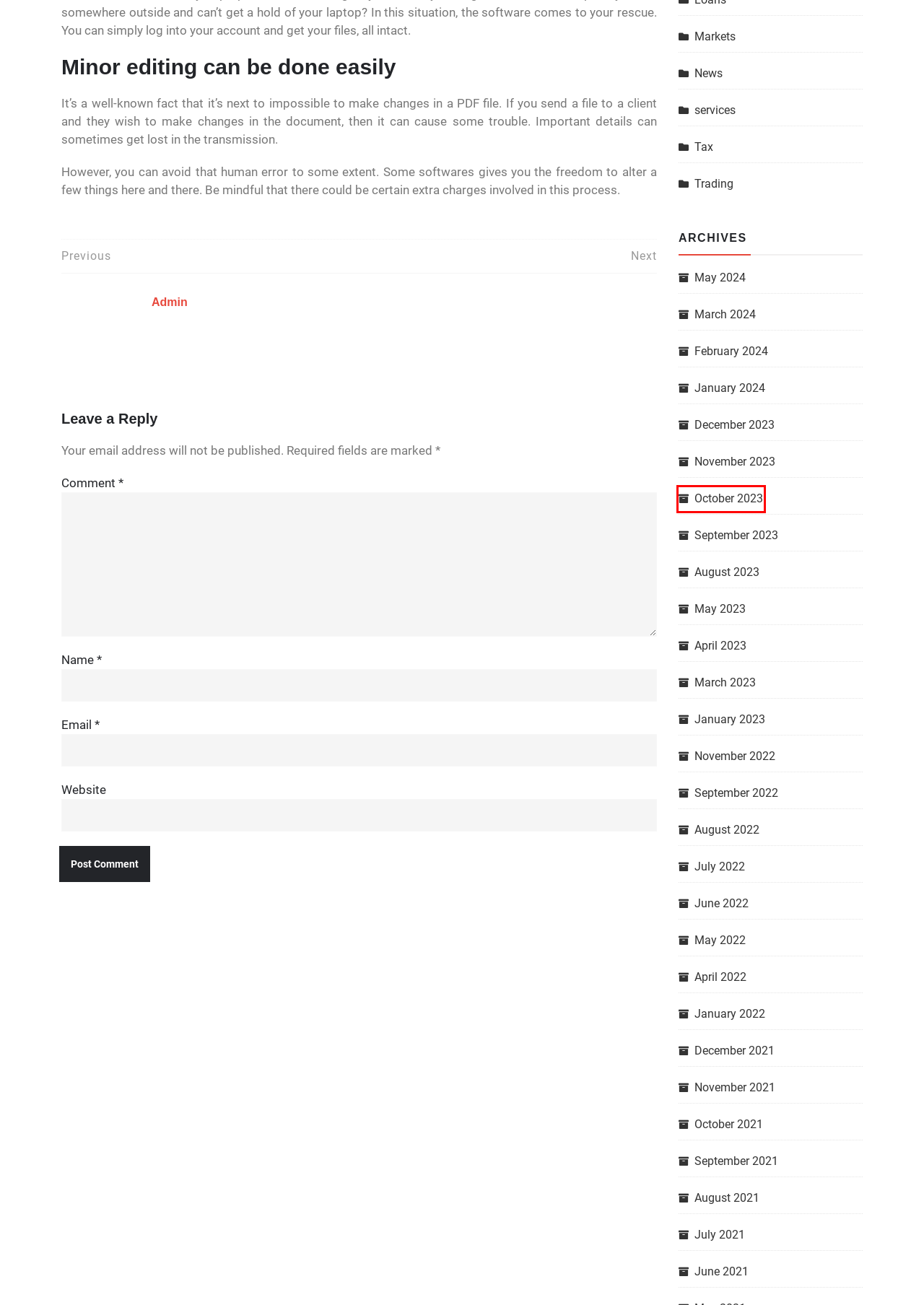You are given a screenshot of a webpage within which there is a red rectangle bounding box. Please choose the best webpage description that matches the new webpage after clicking the selected element in the bounding box. Here are the options:
A. October, 2021 | Flamenco-news.com
B. November, 2021 | Flamenco-news.com
C. May, 2022 | Flamenco-news.com
D. January, 2023 | Flamenco-news.com
E. January, 2024 | Flamenco-news.com
F. October, 2023 | Flamenco-news.com
G. August, 2021 | Flamenco-news.com
H. services | Flamenco-news.com

F